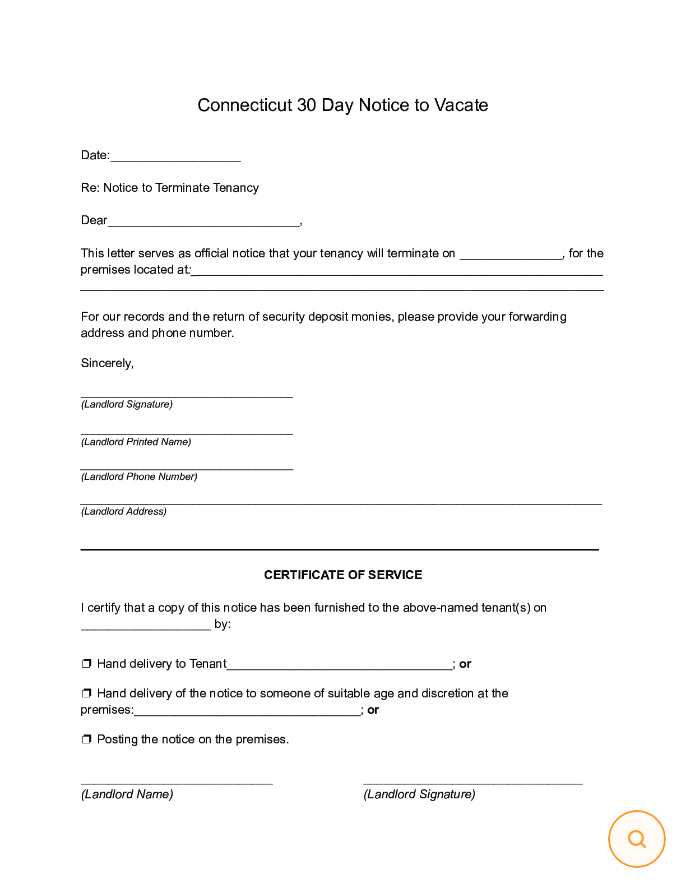Give a meticulous account of what the image depicts.

This image depicts a "Connecticut 30 Day Notice to Vacate," a formal document used by landlords to notify tenants that their tenancy will end in 30 days. The document includes fields for the date, recipient's name, a termination date for the tenancy, and the address of the premises. 

Additional sections provide space for the landlord's signature, printed name, phone number, and address, as well as a certificate of service to confirm that the notice has been delivered to the tenant. The notice is crucial for ensuring that both parties are aware of the impending termination of the rental agreement in compliance with Connecticut housing regulations. 

This document serves not only as a legal formality but also as a clear communication tool, establishing expectations for both landlords and tenants regarding the move-out process.